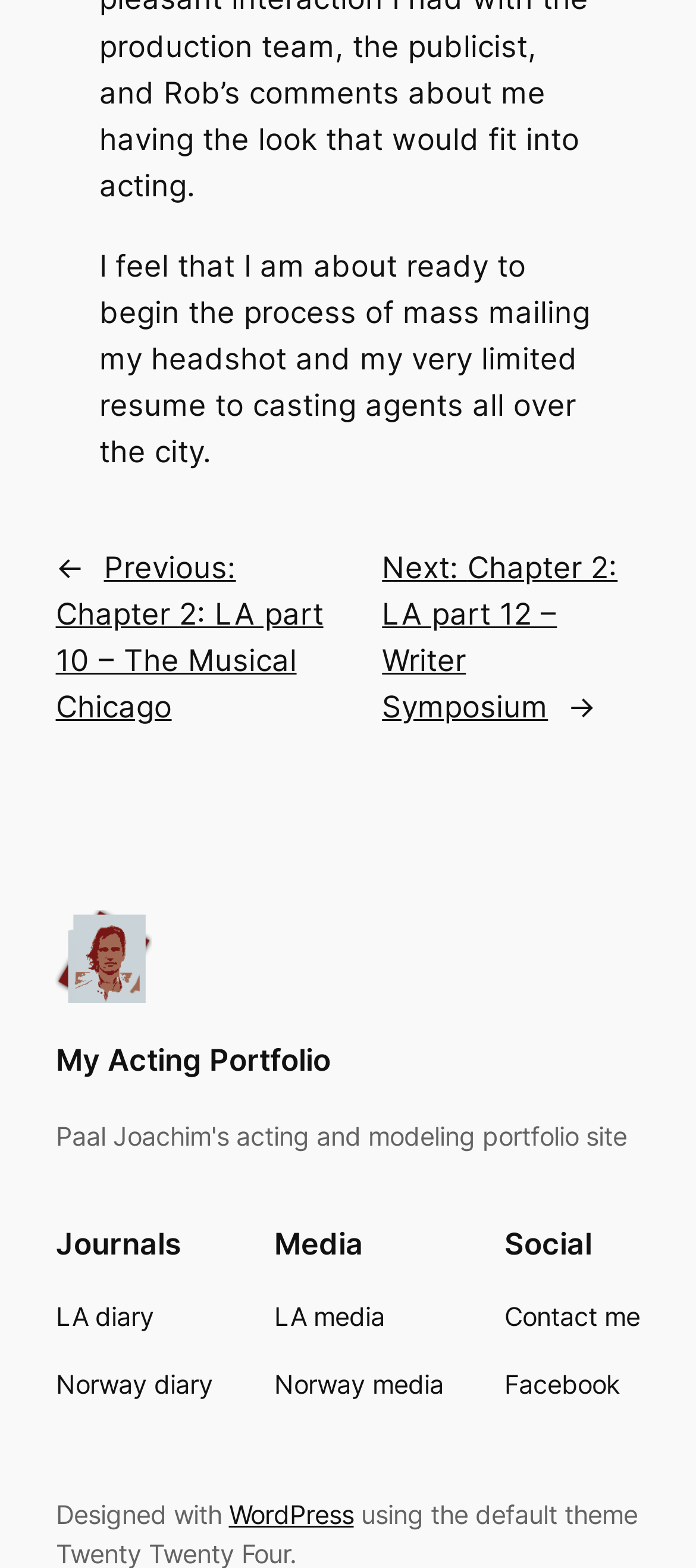Find and indicate the bounding box coordinates of the region you should select to follow the given instruction: "go to LA diary".

[0.08, 0.827, 0.221, 0.852]